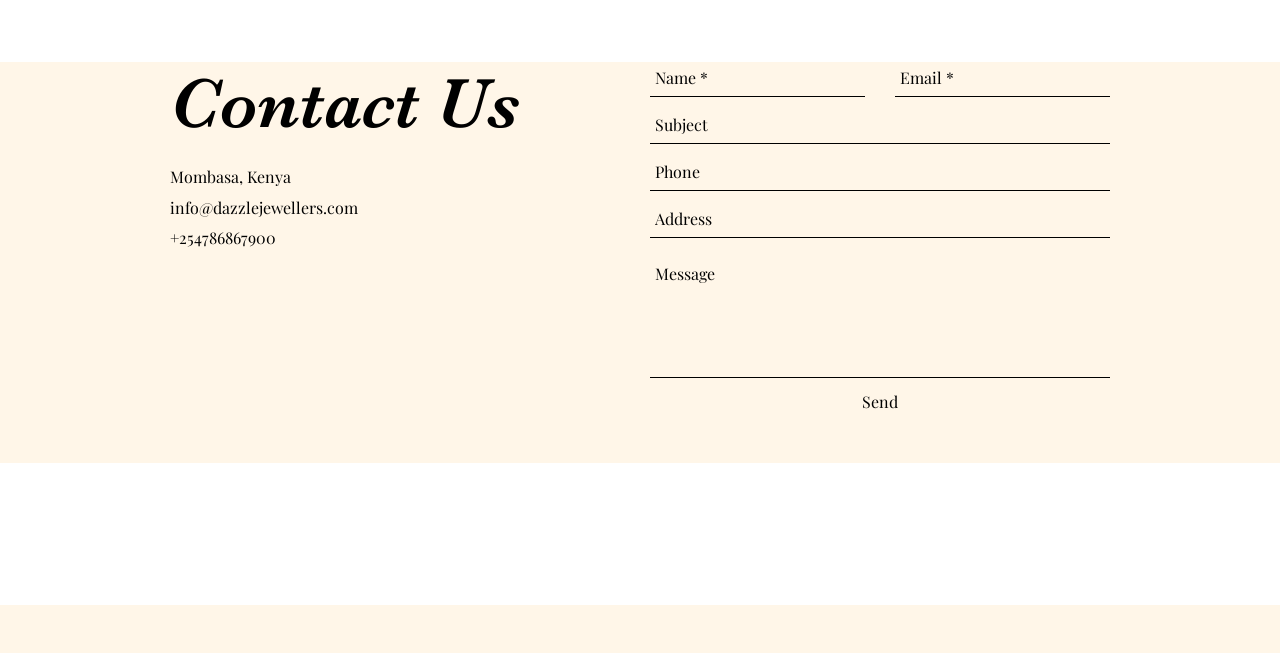Using the image as a reference, answer the following question in as much detail as possible:
How many textboxes are required to fill in the contact form?

I counted the number of required textboxes in the contact form by looking at the textbox elements with the 'required: True' attribute. There are two such elements, one with the label 'Name *' and another with the label 'Email *'.